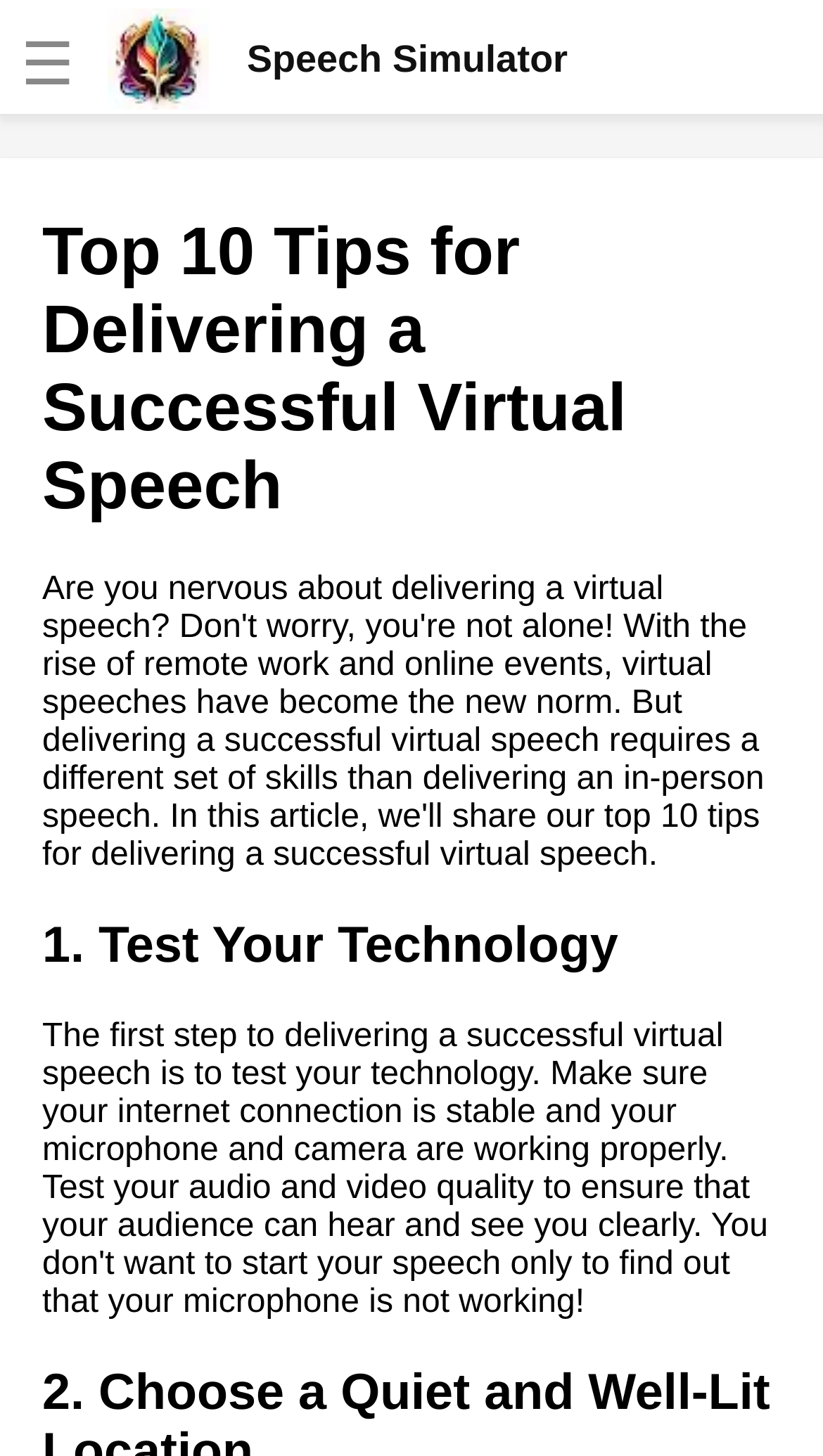How many headings are on the webpage?
Look at the screenshot and give a one-word or phrase answer.

2